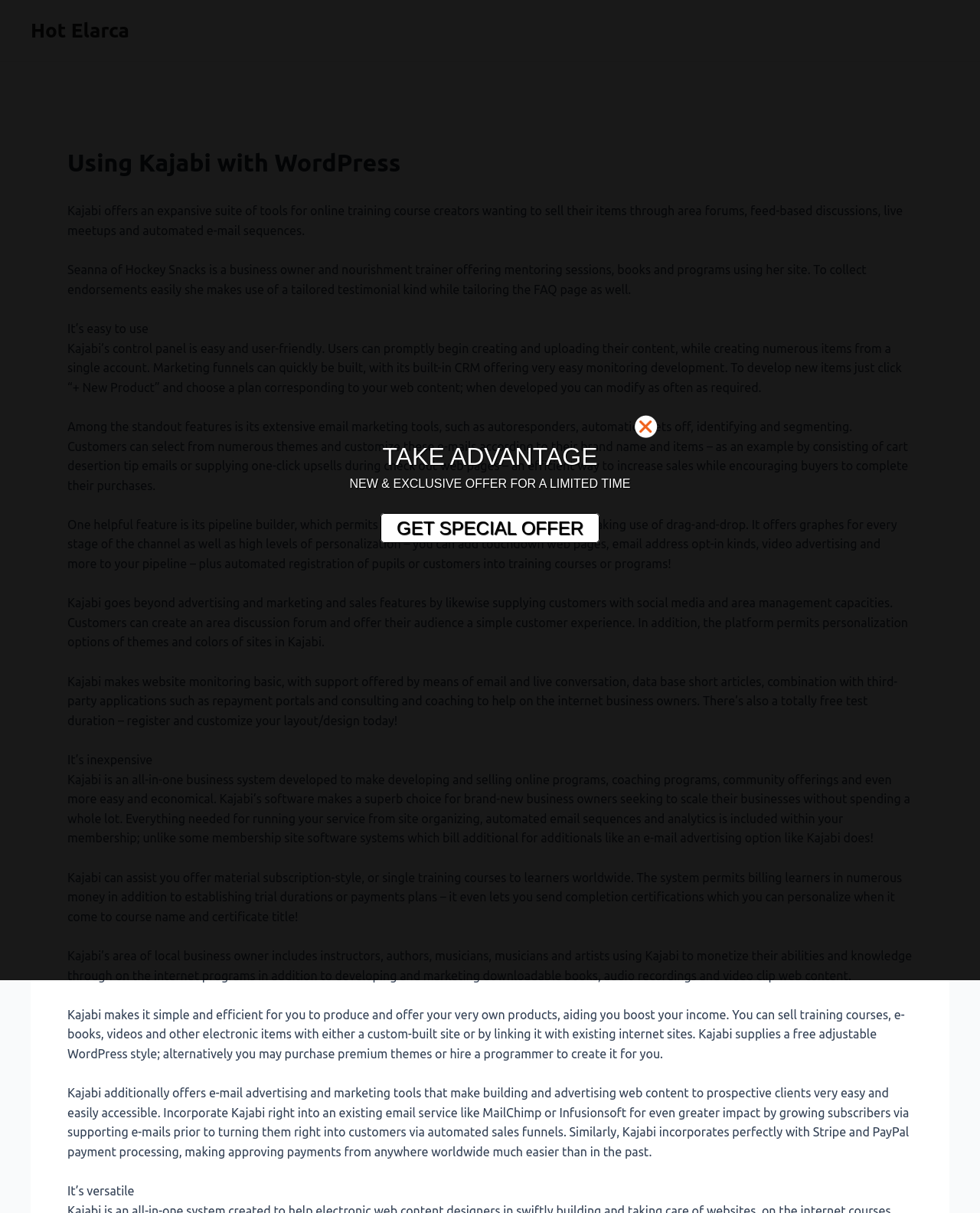What is the advantage of Kajabi's website monitoring?
Based on the image, answer the question with as much detail as possible.

Kajabi makes website monitoring simple, with support offered via email, live chat, database articles, and integration with third-party applications. Additionally, users can customize their website's theme and colors, providing a personalized customer experience.